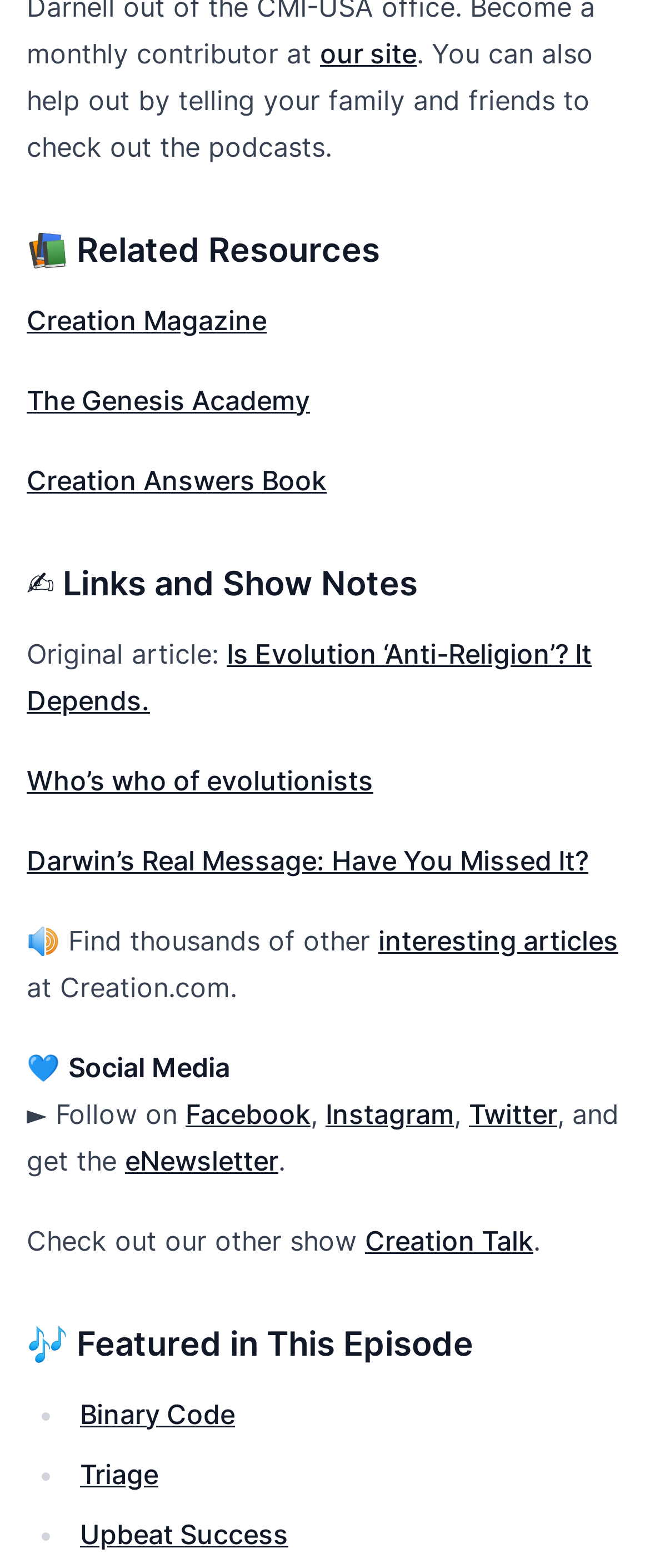Provide the bounding box coordinates of the HTML element this sentence describes: "our site". The bounding box coordinates consist of four float numbers between 0 and 1, i.e., [left, top, right, bottom].

[0.492, 0.023, 0.641, 0.044]